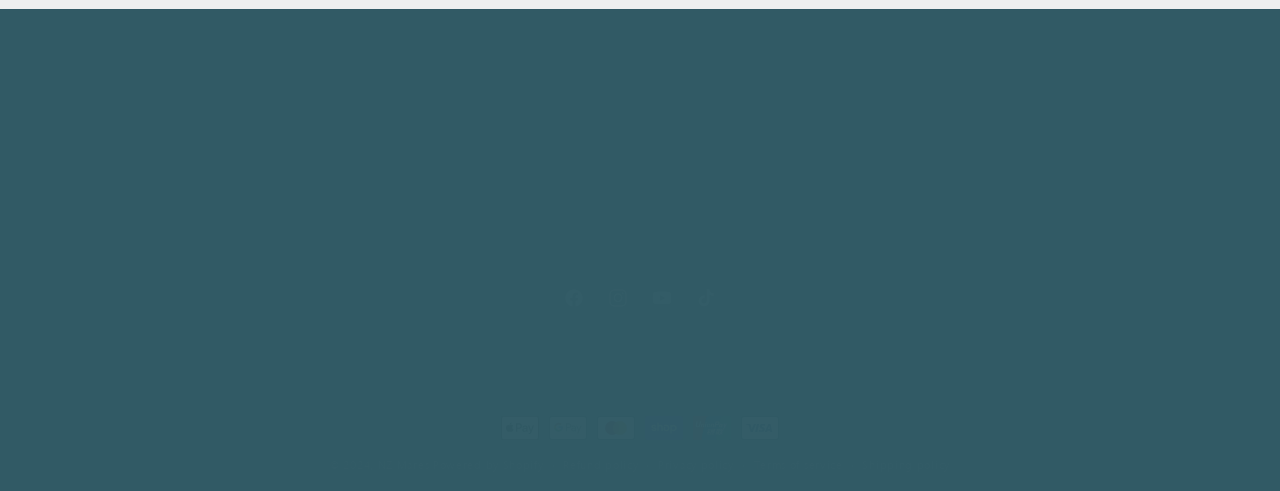Identify the bounding box coordinates of the area that should be clicked in order to complete the given instruction: "Explore New Zealand & Horses". The bounding box coordinates should be four float numbers between 0 and 1, i.e., [left, top, right, bottom].

[0.039, 0.099, 0.492, 0.146]